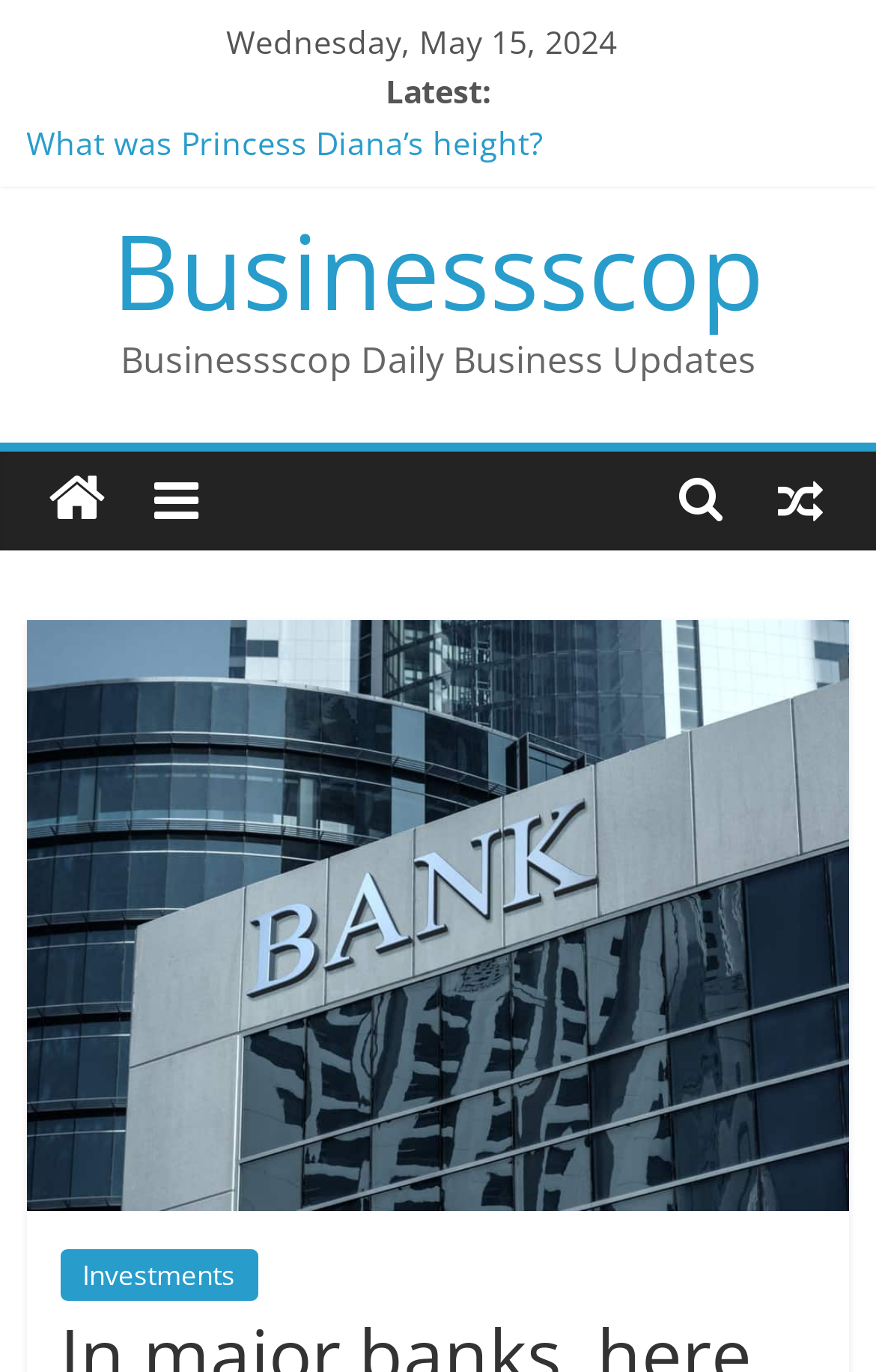What is the date of the latest update?
Using the details shown in the screenshot, provide a comprehensive answer to the question.

I found the date of the latest update by looking at the top of the webpage, where it says 'Wednesday, May 15, 2024' in a static text element.